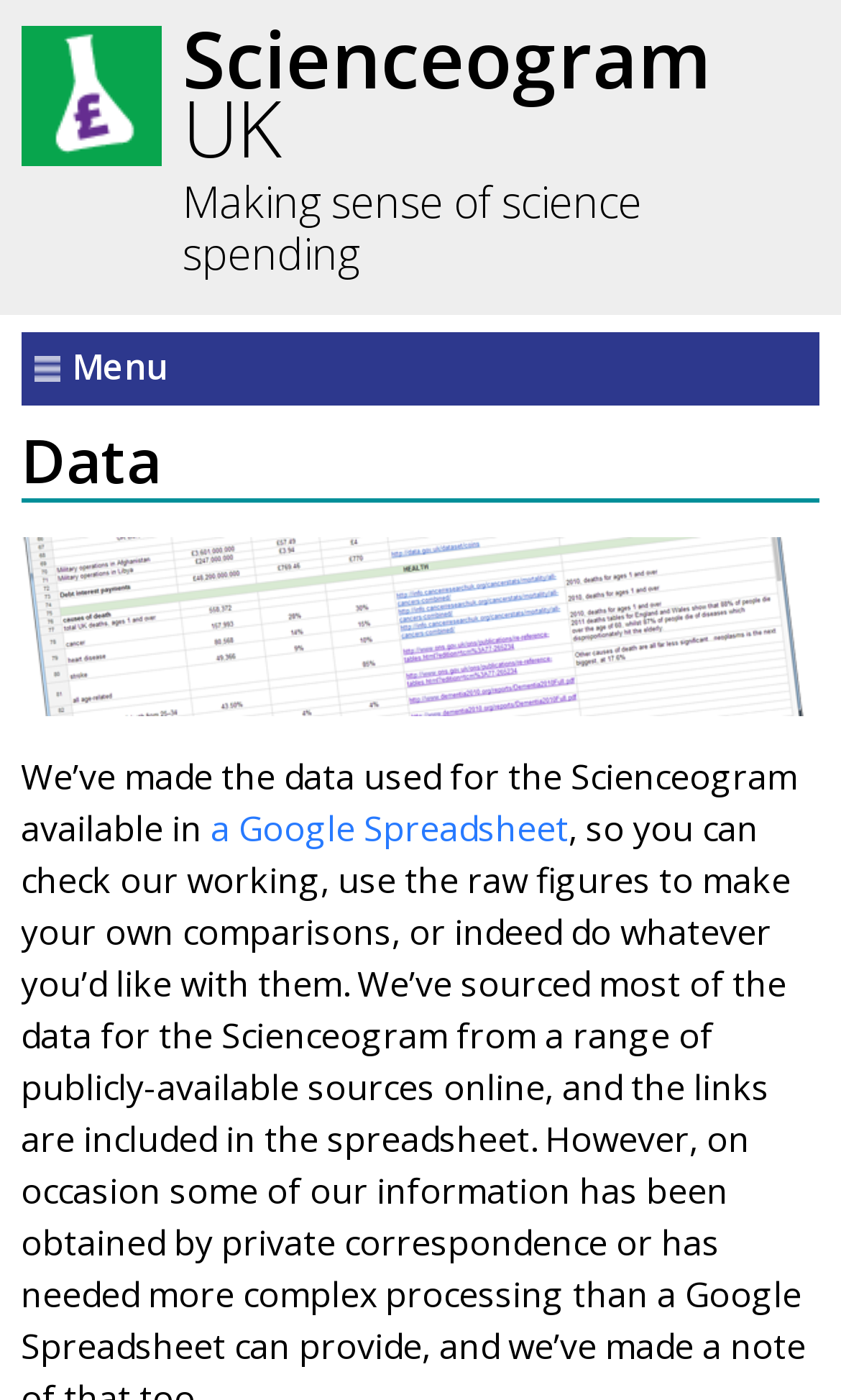What is the purpose of the webpage?
Please provide a single word or phrase based on the screenshot.

Making sense of science spending